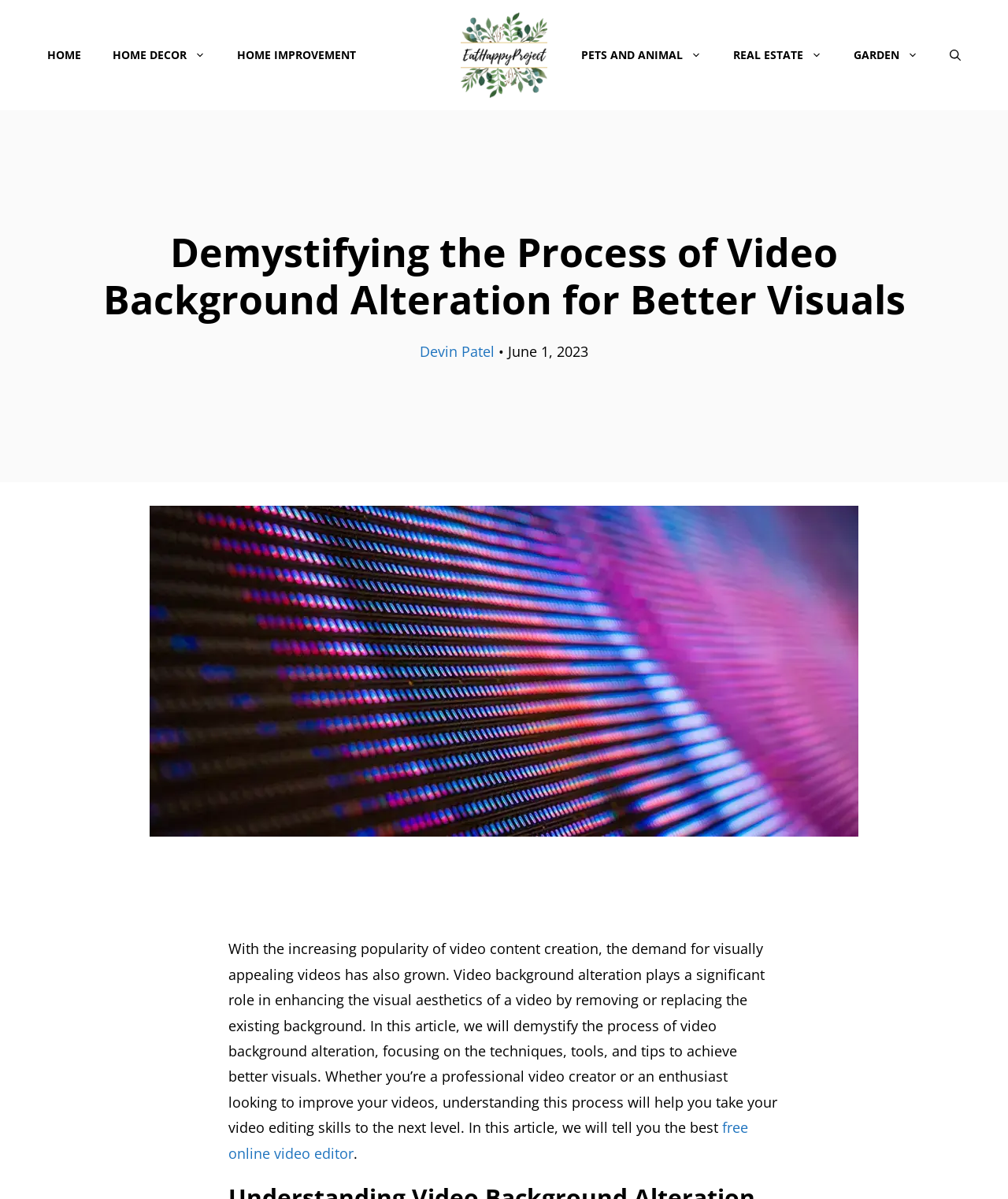Please find the bounding box coordinates of the element's region to be clicked to carry out this instruction: "Click the EatHappyProject logo".

[0.457, 0.01, 0.543, 0.082]